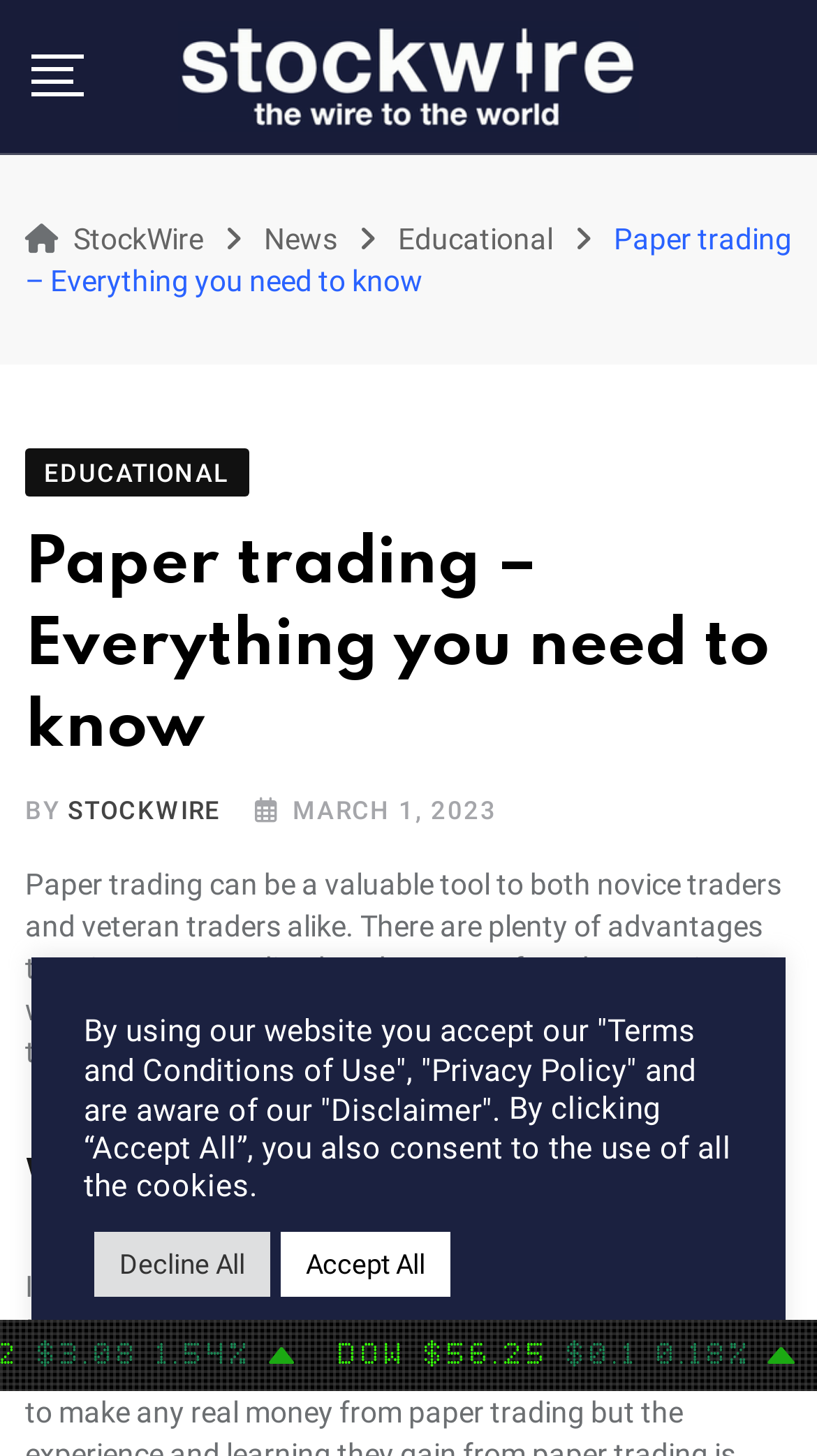Answer the question with a single word or phrase: 
Who is the author of the article?

STOCKWIRE